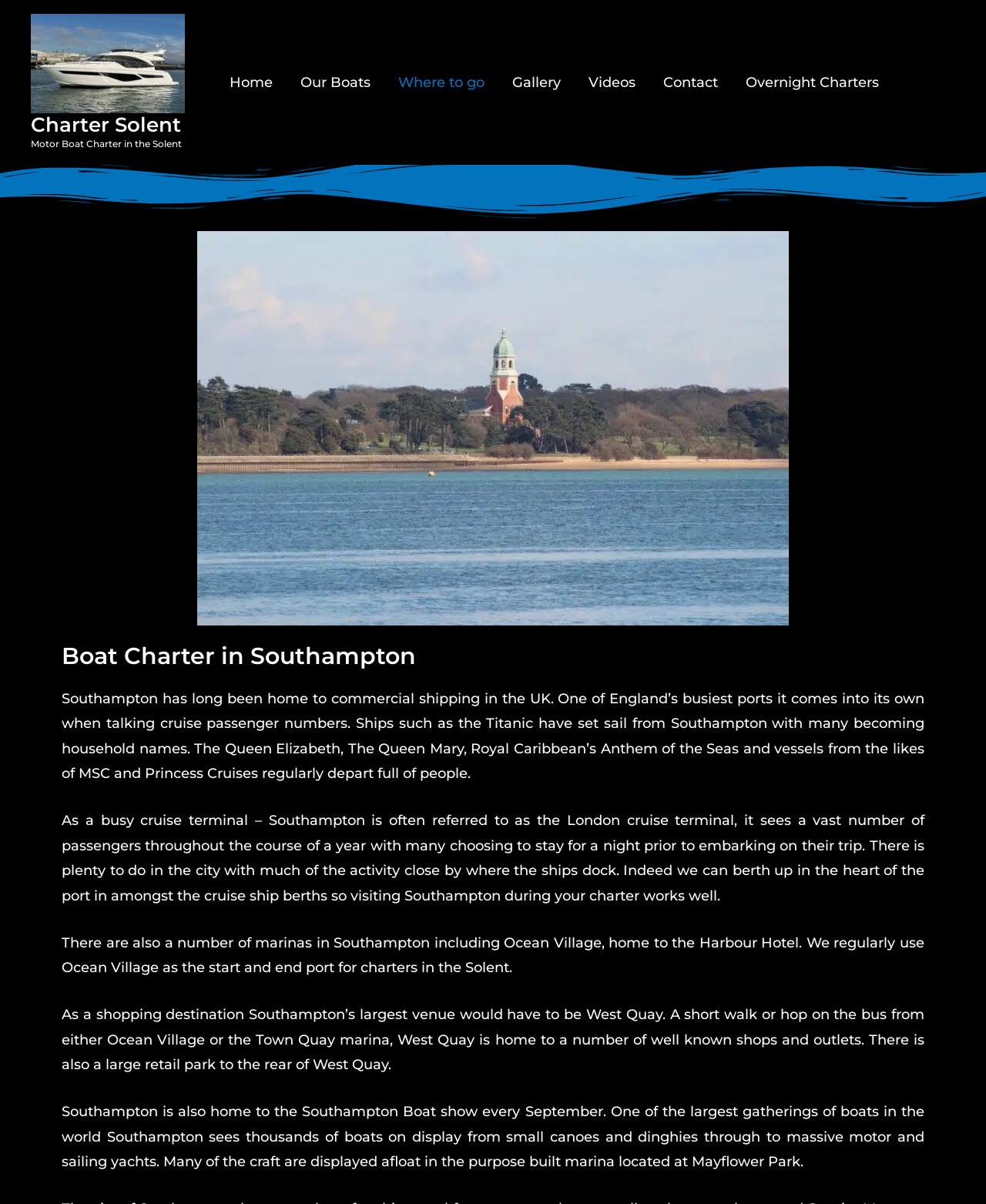What is the name of the marina mentioned in the text?
Based on the image, answer the question with as much detail as possible.

I read the text and found the mention of 'Ocean Village' as a marina in Southampton, which is also home to the Harbour Hotel.